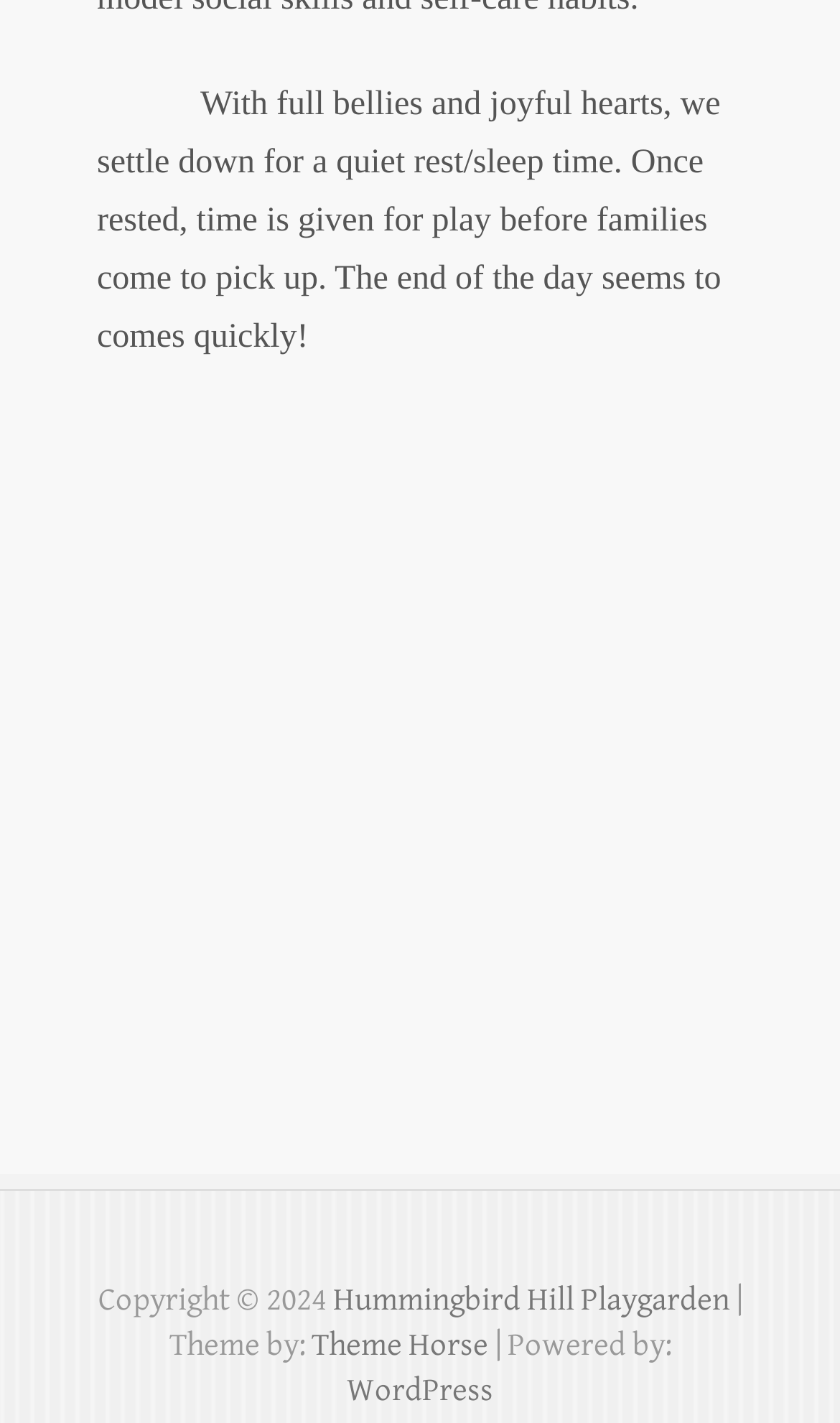Provide a one-word or one-phrase answer to the question:
What is the activity mentioned in the text?

rest/sleep time